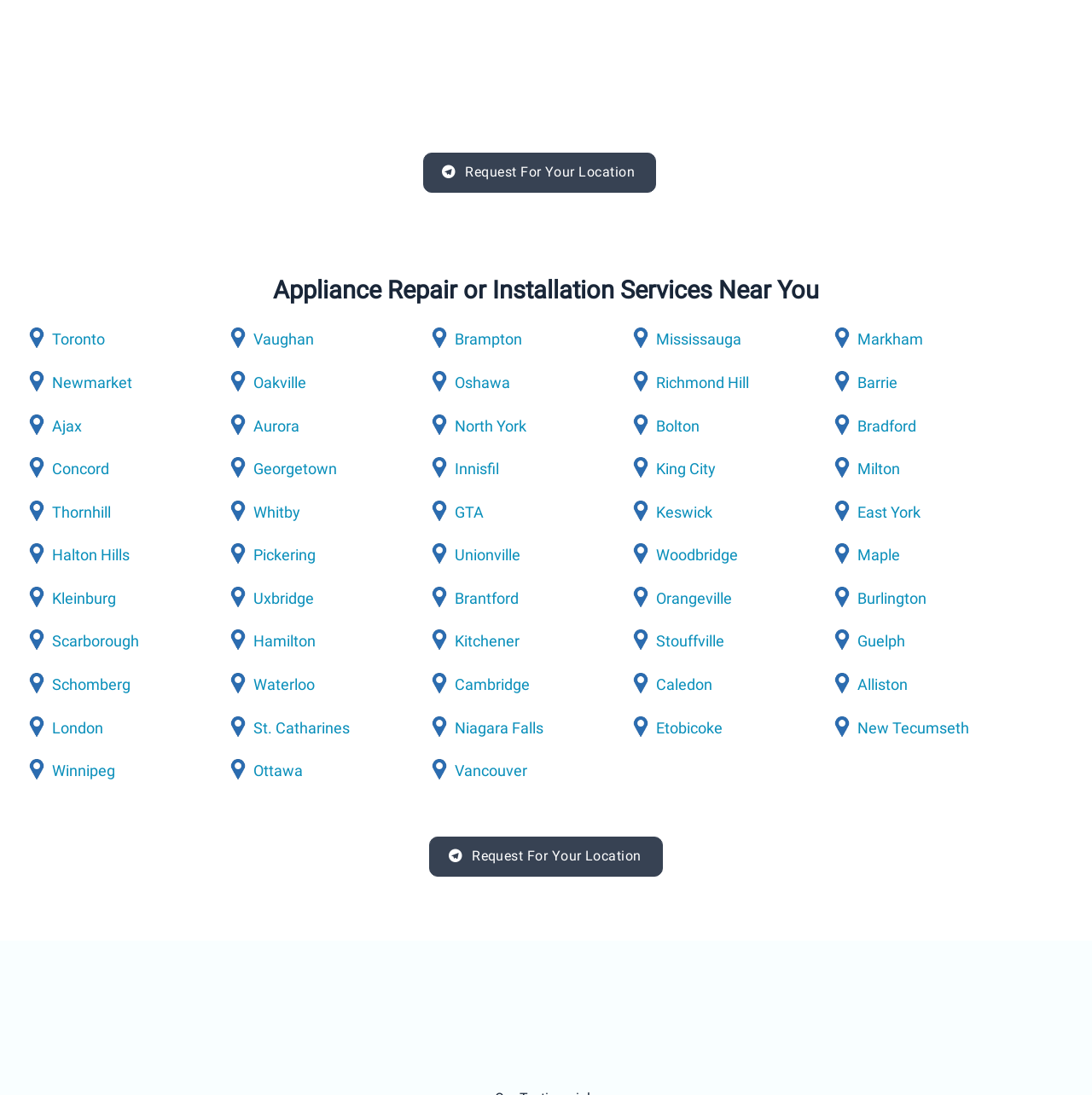What is the rating indicated by the image at the bottom of the webpage?
Please answer the question with as much detail as possible using the screenshot.

The image at the bottom of the webpage is labeled as 'google stars mwaw', which suggests that it represents a rating or review from Google.